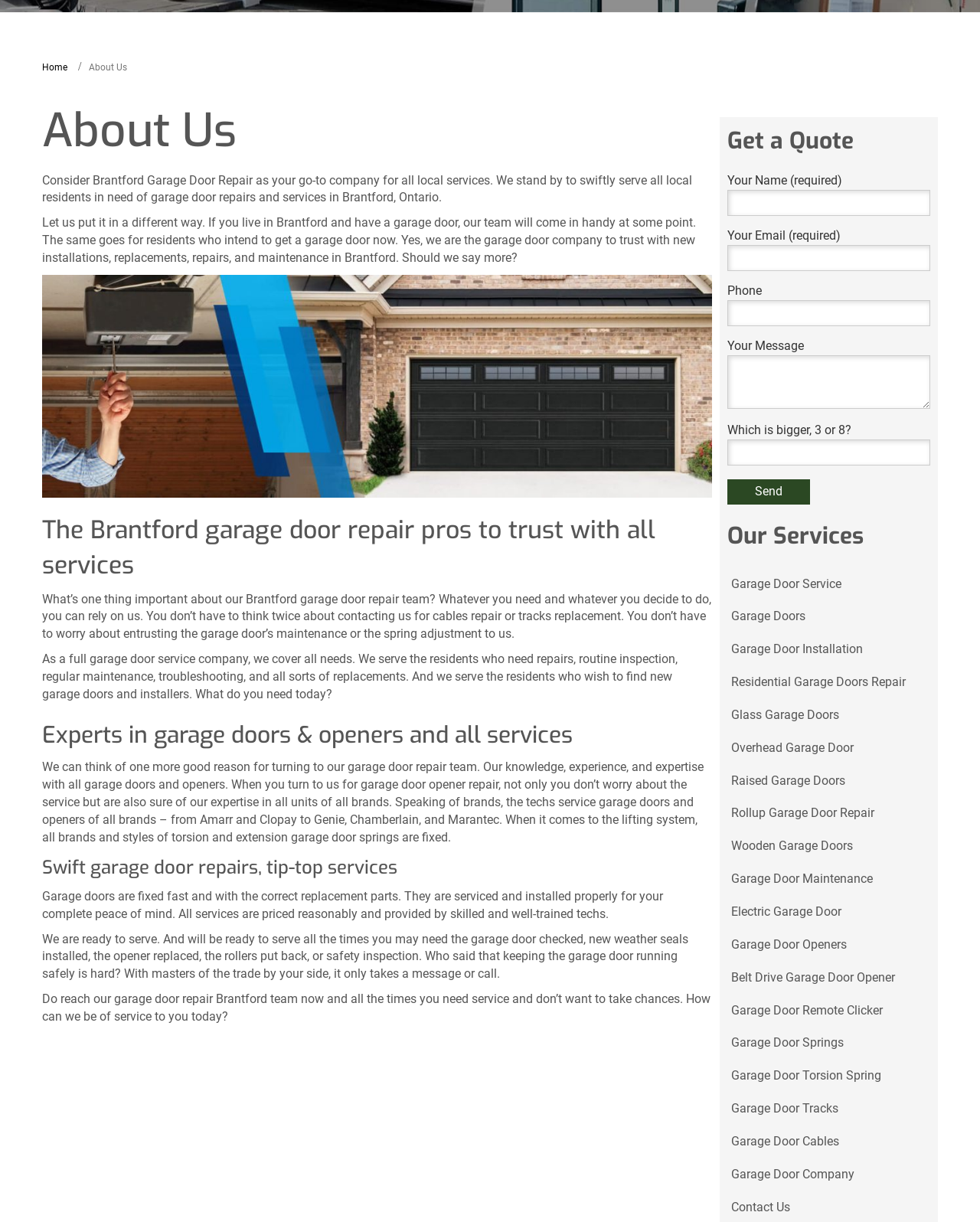Determine the bounding box of the UI component based on this description: "Senior News". The bounding box coordinates should be four float values between 0 and 1, i.e., [left, top, right, bottom].

None